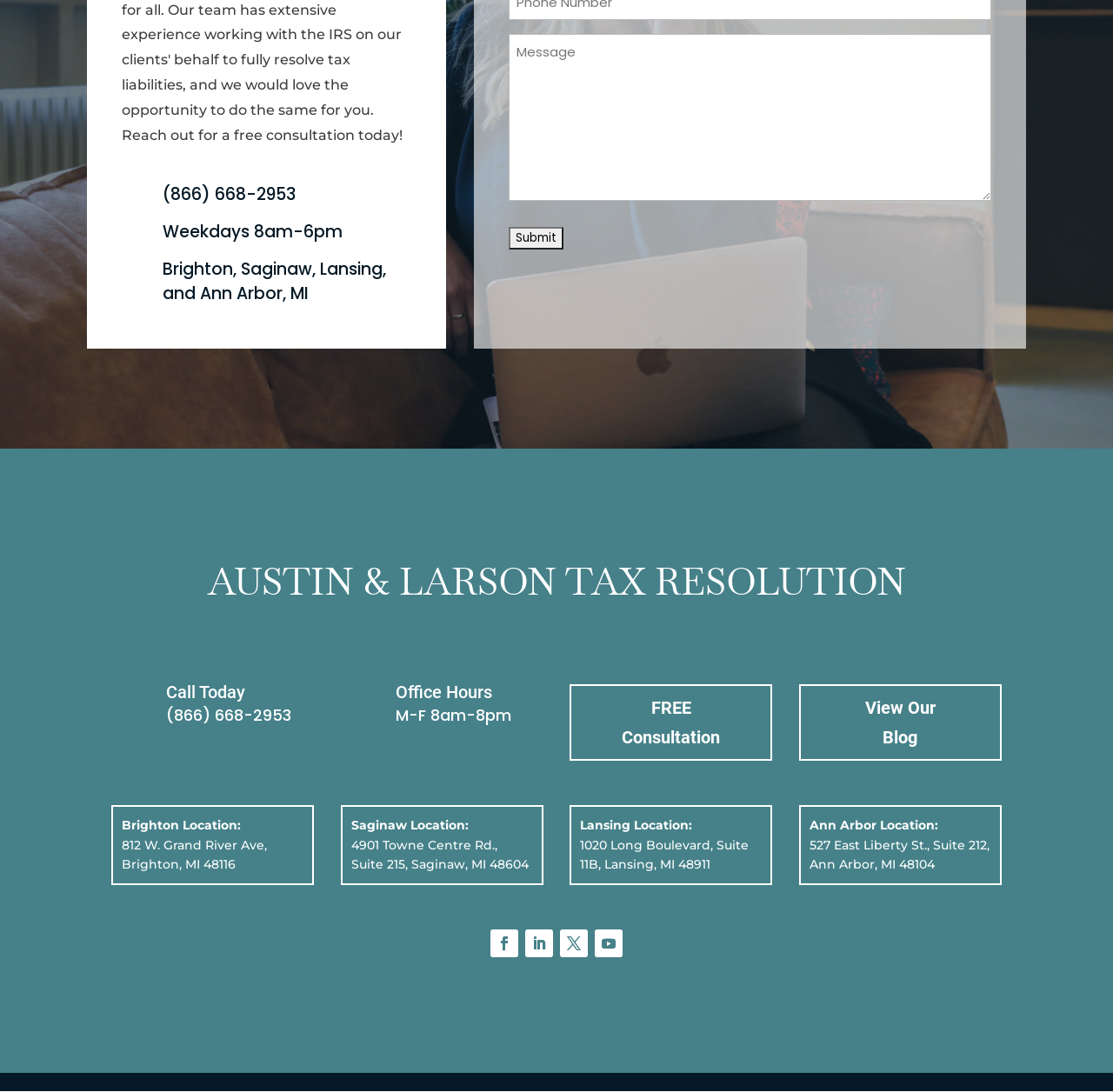Locate the bounding box coordinates of the segment that needs to be clicked to meet this instruction: "Get a FREE Consultation".

[0.512, 0.627, 0.694, 0.697]